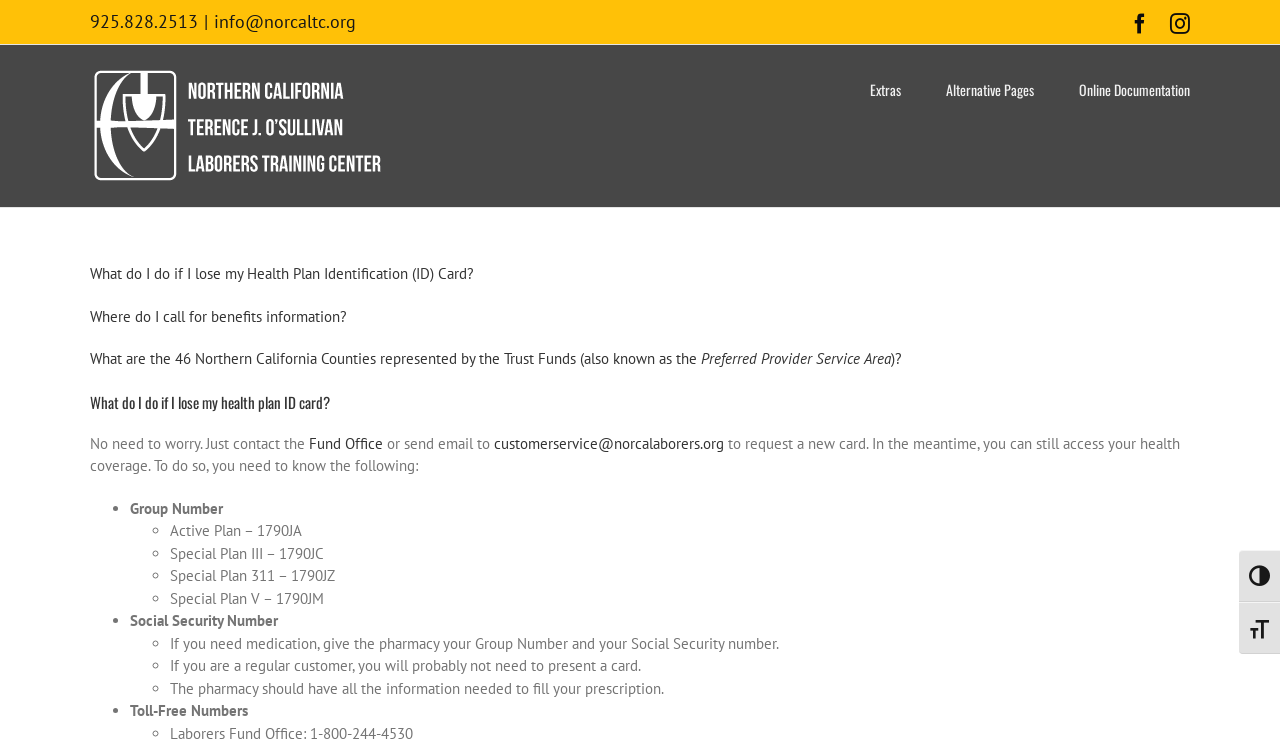Locate the bounding box coordinates of the area to click to fulfill this instruction: "Visit our Facebook page". The bounding box should be presented as four float numbers between 0 and 1, in the order [left, top, right, bottom].

[0.883, 0.018, 0.898, 0.045]